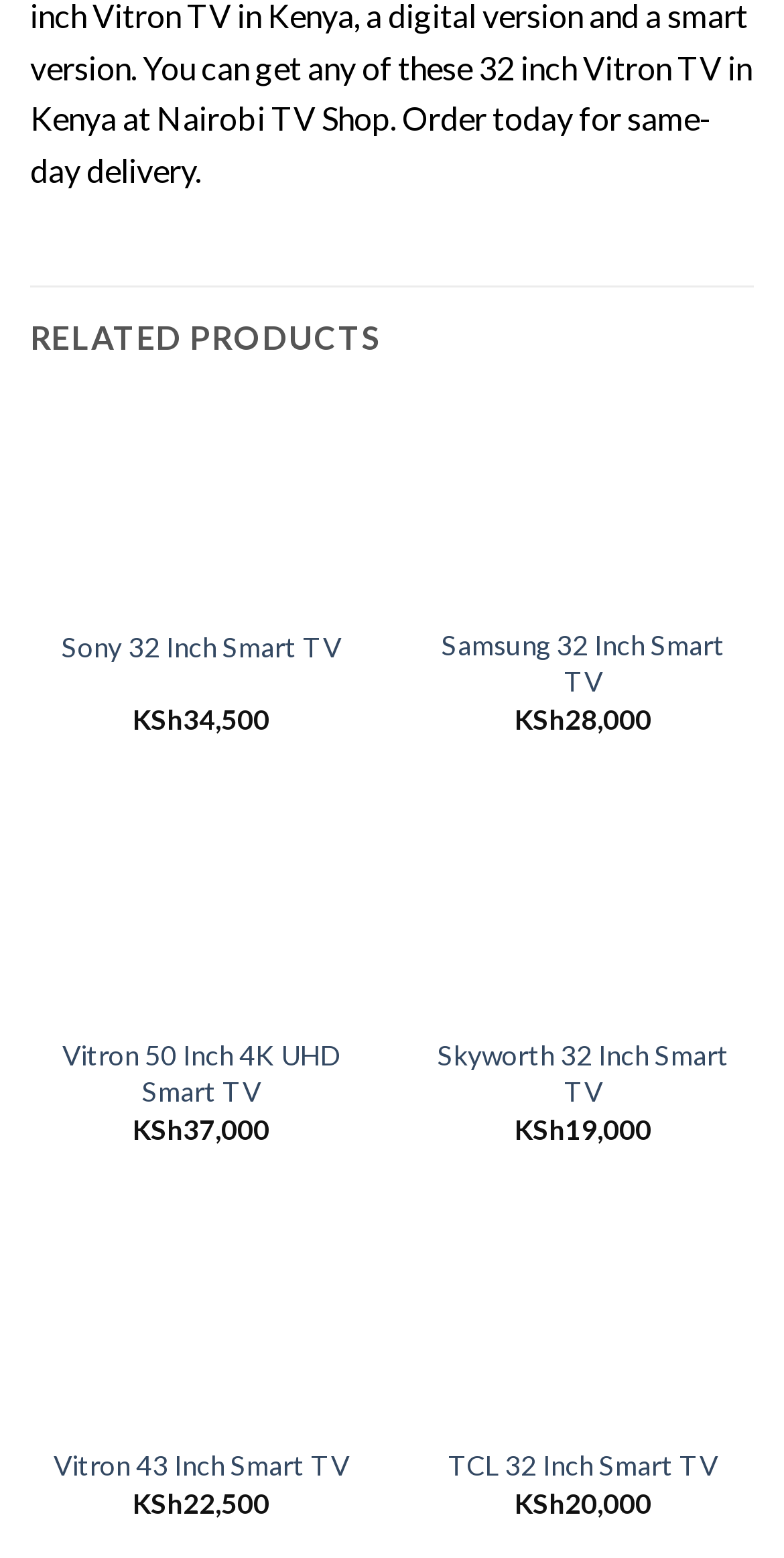How many products are from Vitron?
Please provide a comprehensive answer based on the details in the screenshot.

I counted the number of products from Vitron, and there are 2 products listed: Vitron 50 Inch 4K UHD Smart TV and Vitron 43 Inch Smart TV.